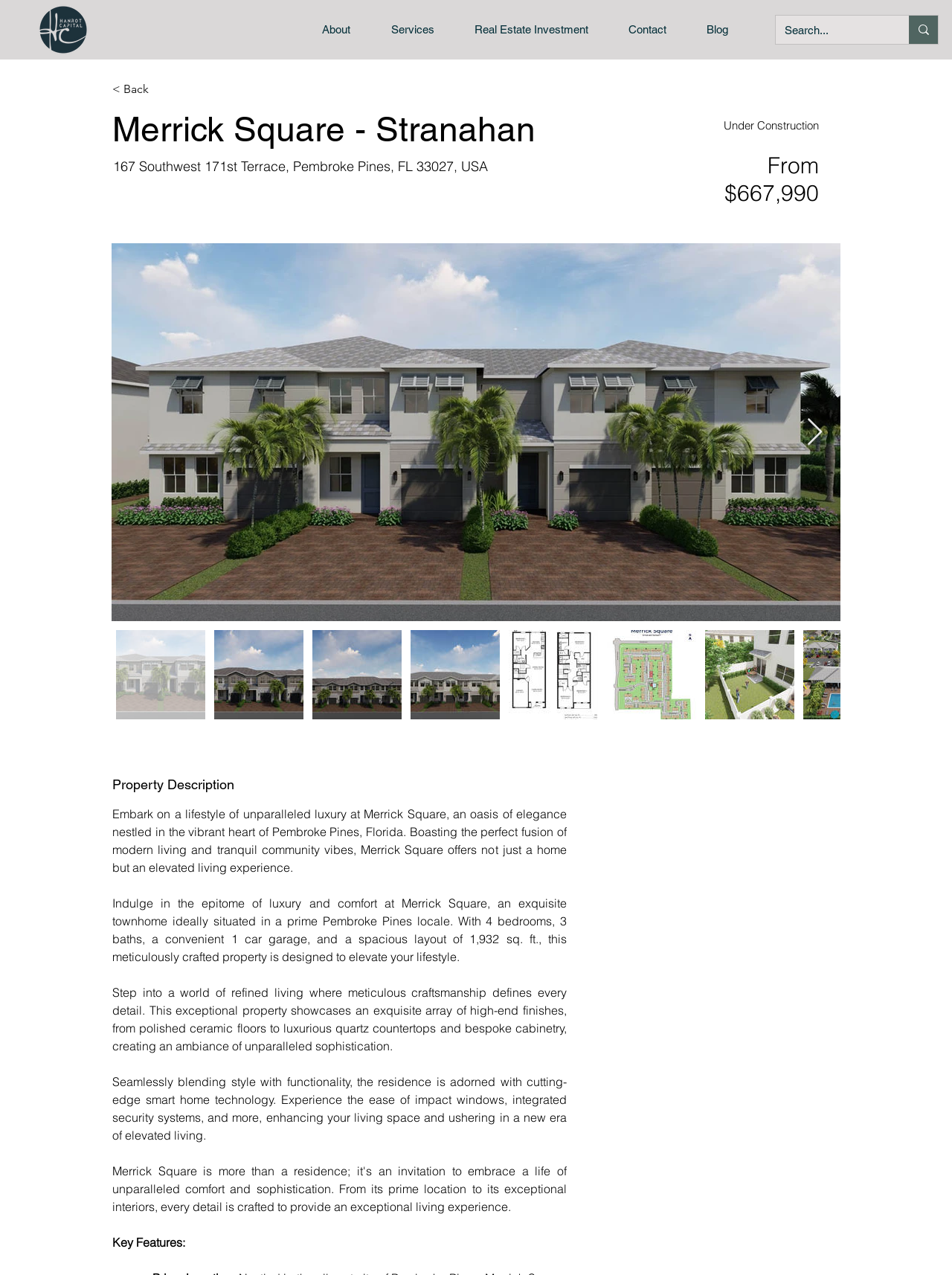Please provide the bounding box coordinates in the format (top-left x, top-left y, bottom-right x, bottom-right y). Remember, all values are floating point numbers between 0 and 1. What is the bounding box coordinate of the region described as: aria-label="Search..." name="q" placeholder="Search..."

[0.824, 0.012, 0.922, 0.034]